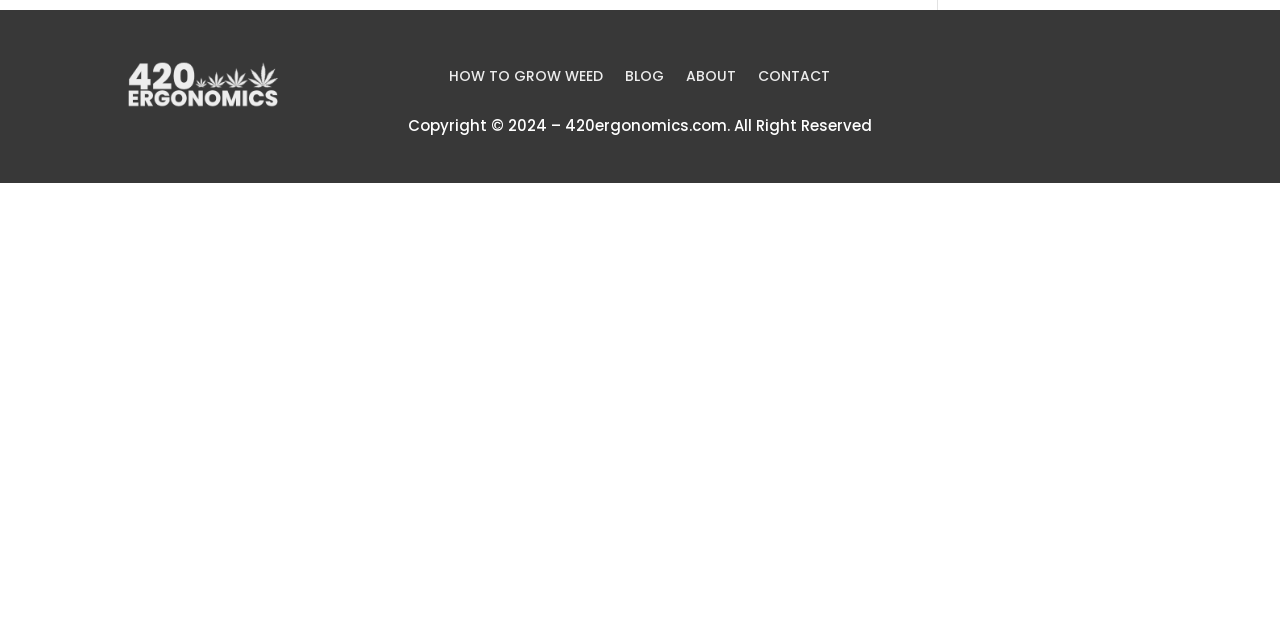Provide the bounding box coordinates, formatted as (top-left x, top-left y, bottom-right x, bottom-right y), with all values being floating point numbers between 0 and 1. Identify the bounding box of the UI element that matches the description: Blog

[0.489, 0.108, 0.519, 0.142]